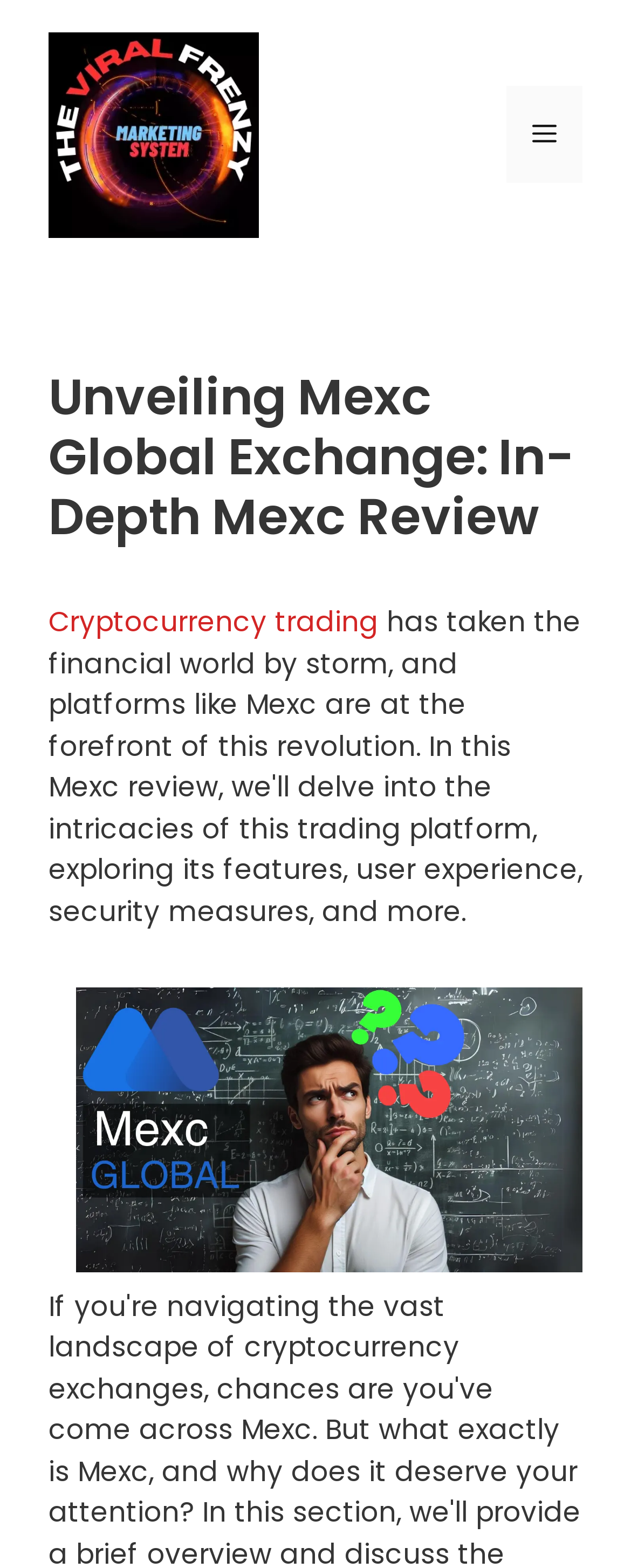Identify the main title of the webpage and generate its text content.

Unveiling Mexc Global Exchange: In-Depth Mexc Review